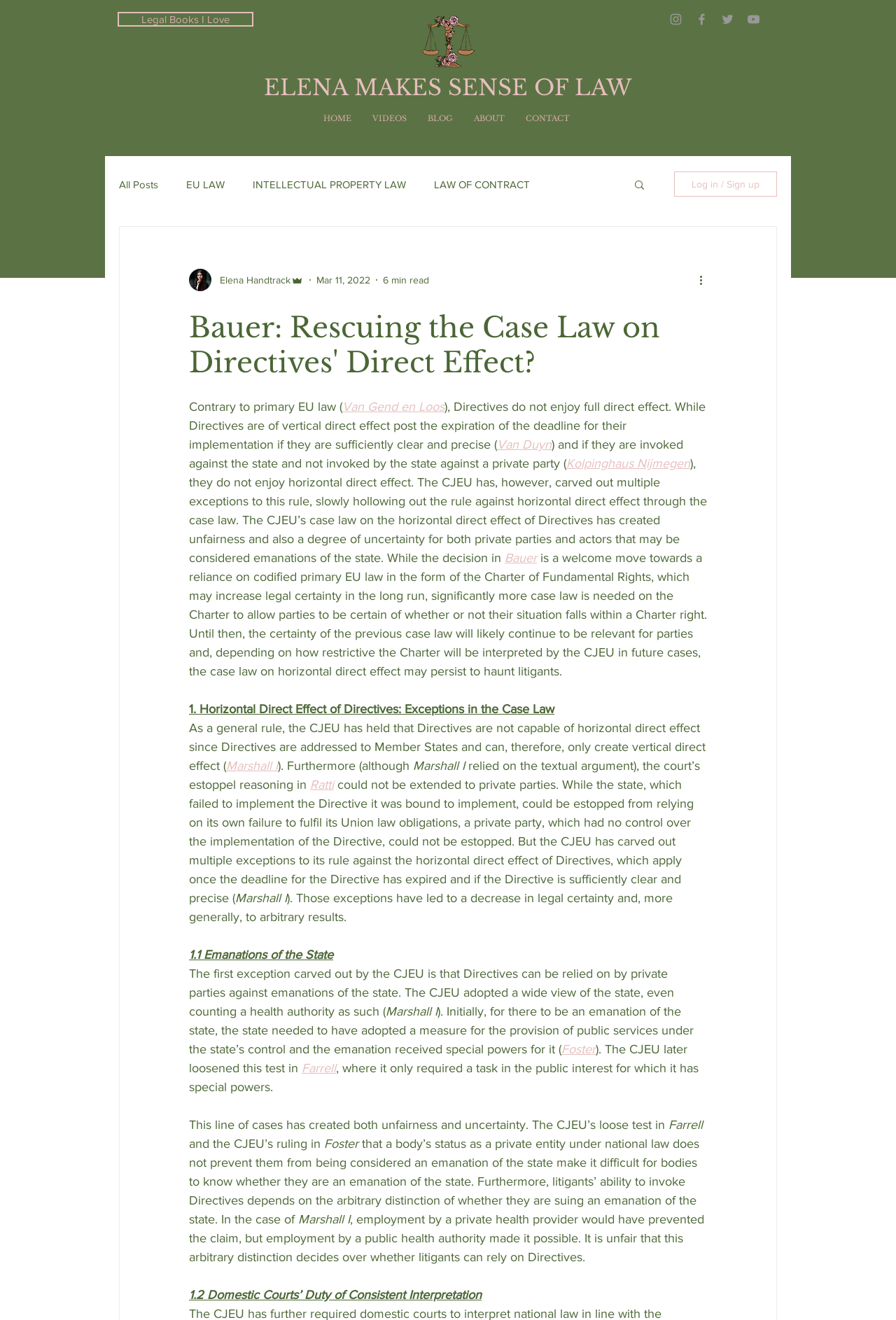Could you specify the bounding box coordinates for the clickable section to complete the following instruction: "Read more about 'Bauer: Rescuing the Case Law on Directives' Direct Effect?'"?

[0.211, 0.235, 0.789, 0.288]